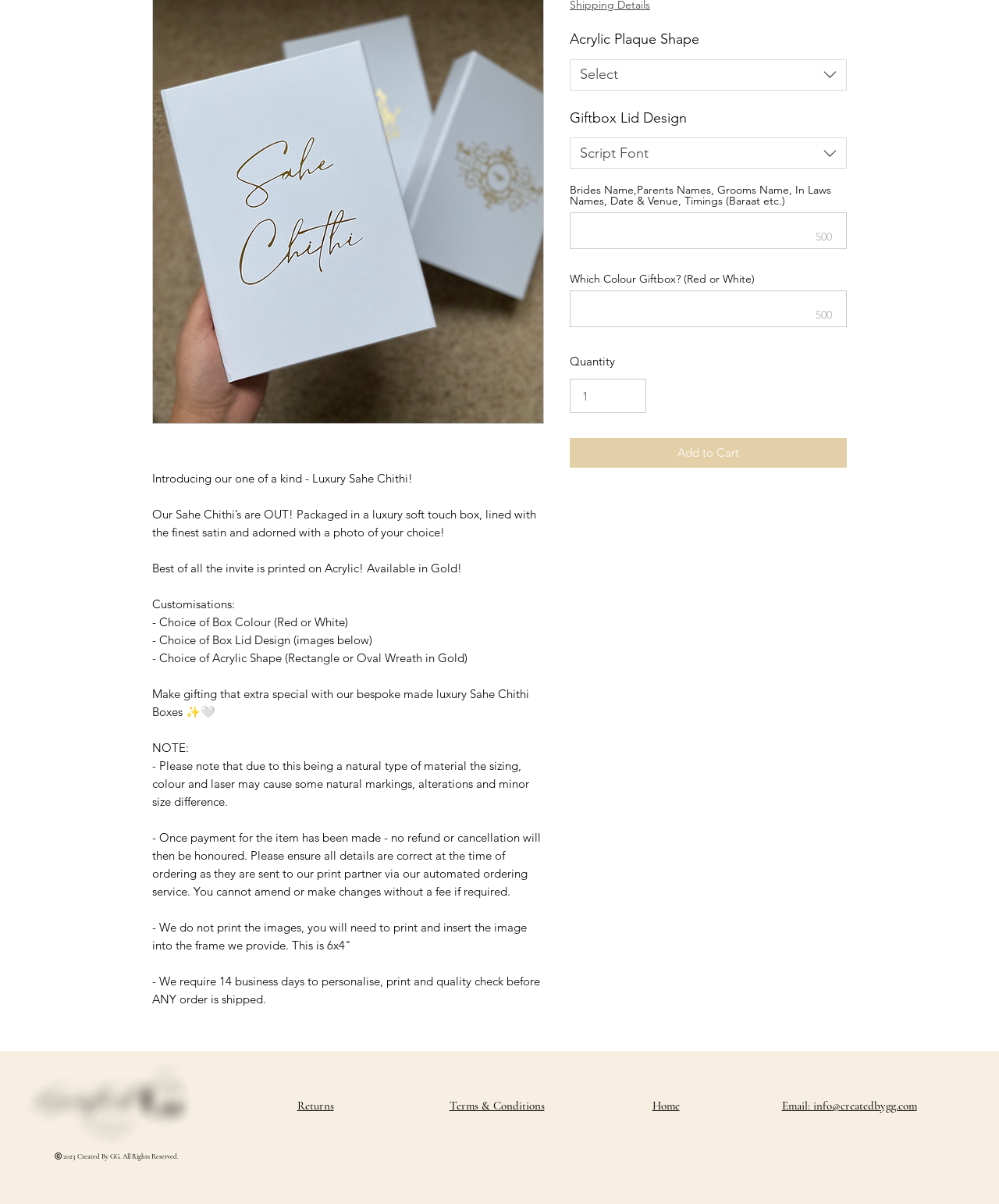Please specify the bounding box coordinates in the format (top-left x, top-left y, bottom-right x, bottom-right y), with values ranging from 0 to 1. Identify the bounding box for the UI component described as follows: Terms & Conditions

[0.45, 0.912, 0.545, 0.924]